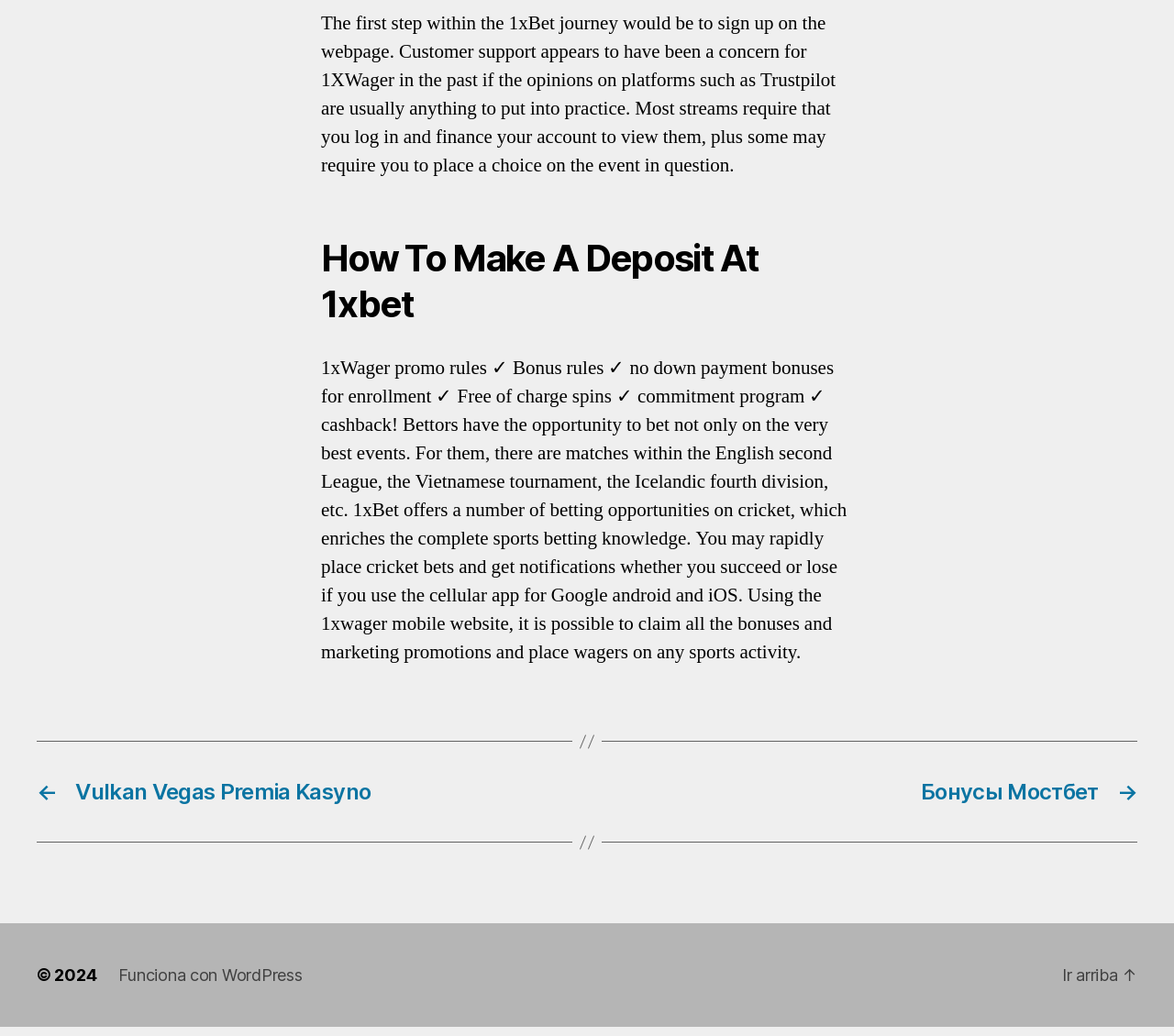Determine the bounding box coordinates of the UI element described by: "Funciona con WordPress".

[0.101, 0.94, 0.257, 0.959]